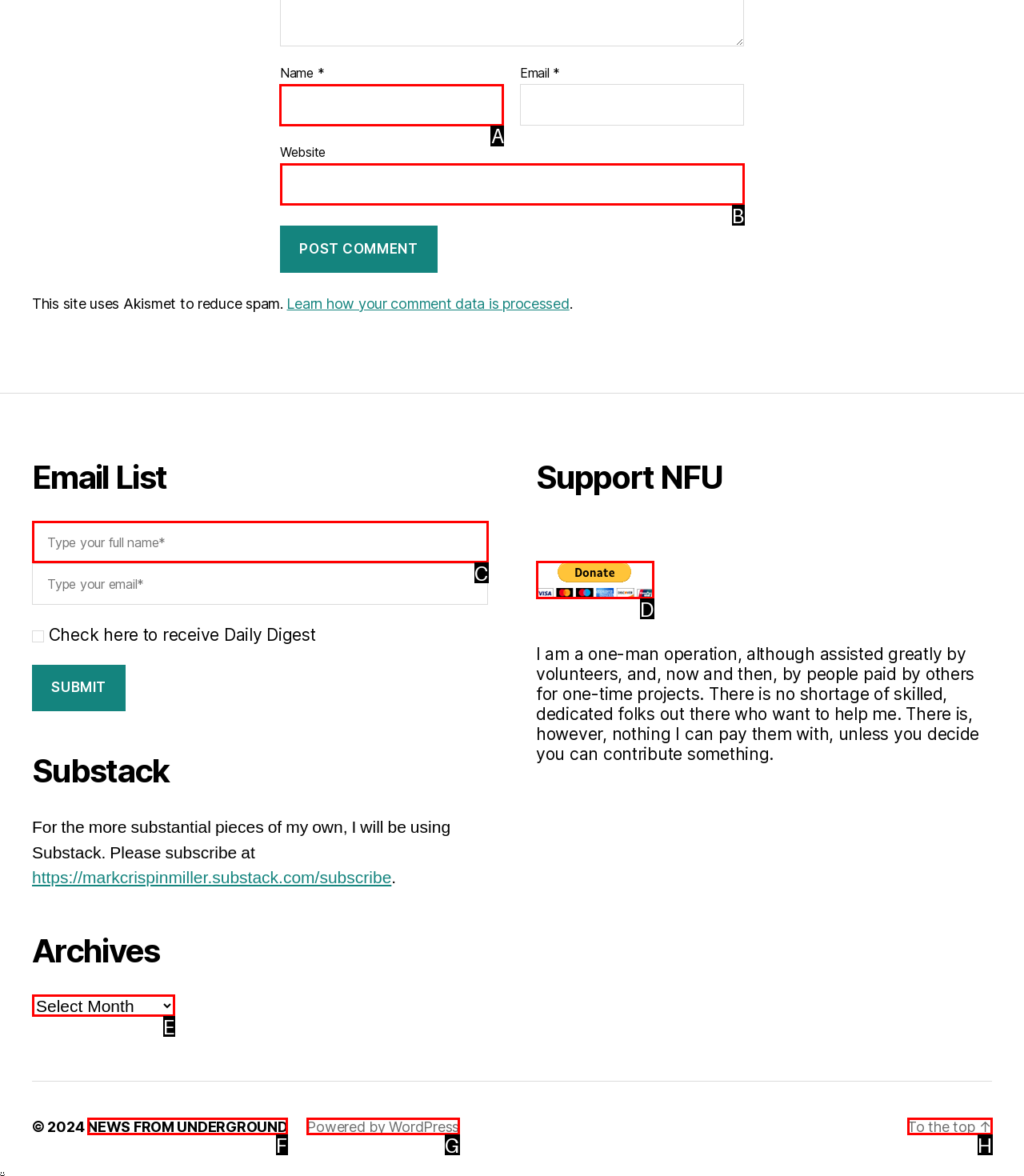Point out the correct UI element to click to carry out this instruction: Enter your name
Answer with the letter of the chosen option from the provided choices directly.

A